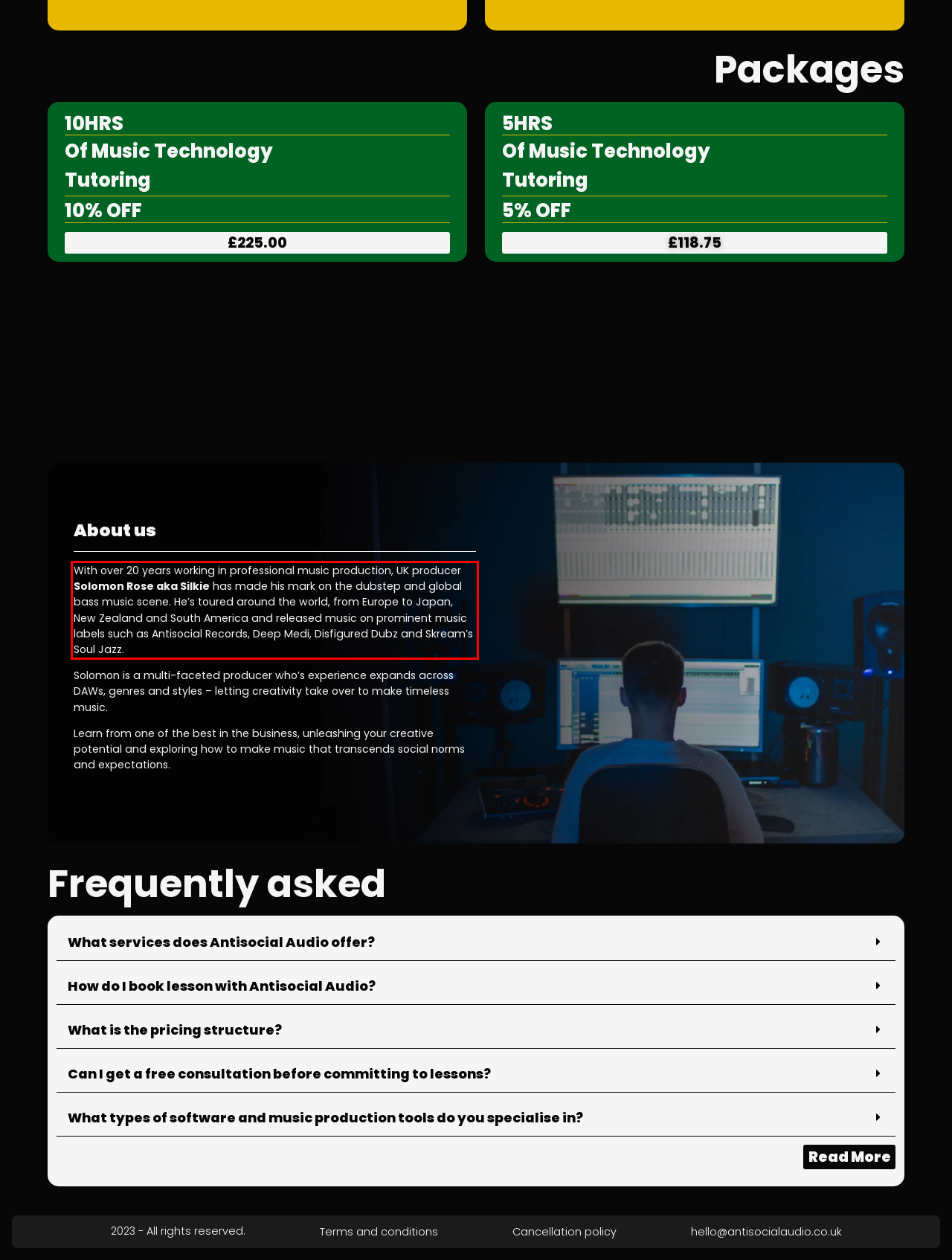Using the provided webpage screenshot, recognize the text content in the area marked by the red bounding box.

With over 20 years working in professional music production, UK producer Solomon Rose aka Silkie has made his mark on the dubstep and global bass music scene. He’s toured around the world, from Europe to Japan, New Zealand and South America and released music on prominent music labels such as Antisocial Records, Deep Medi, Disfigured Dubz and Skream’s Soul Jazz.